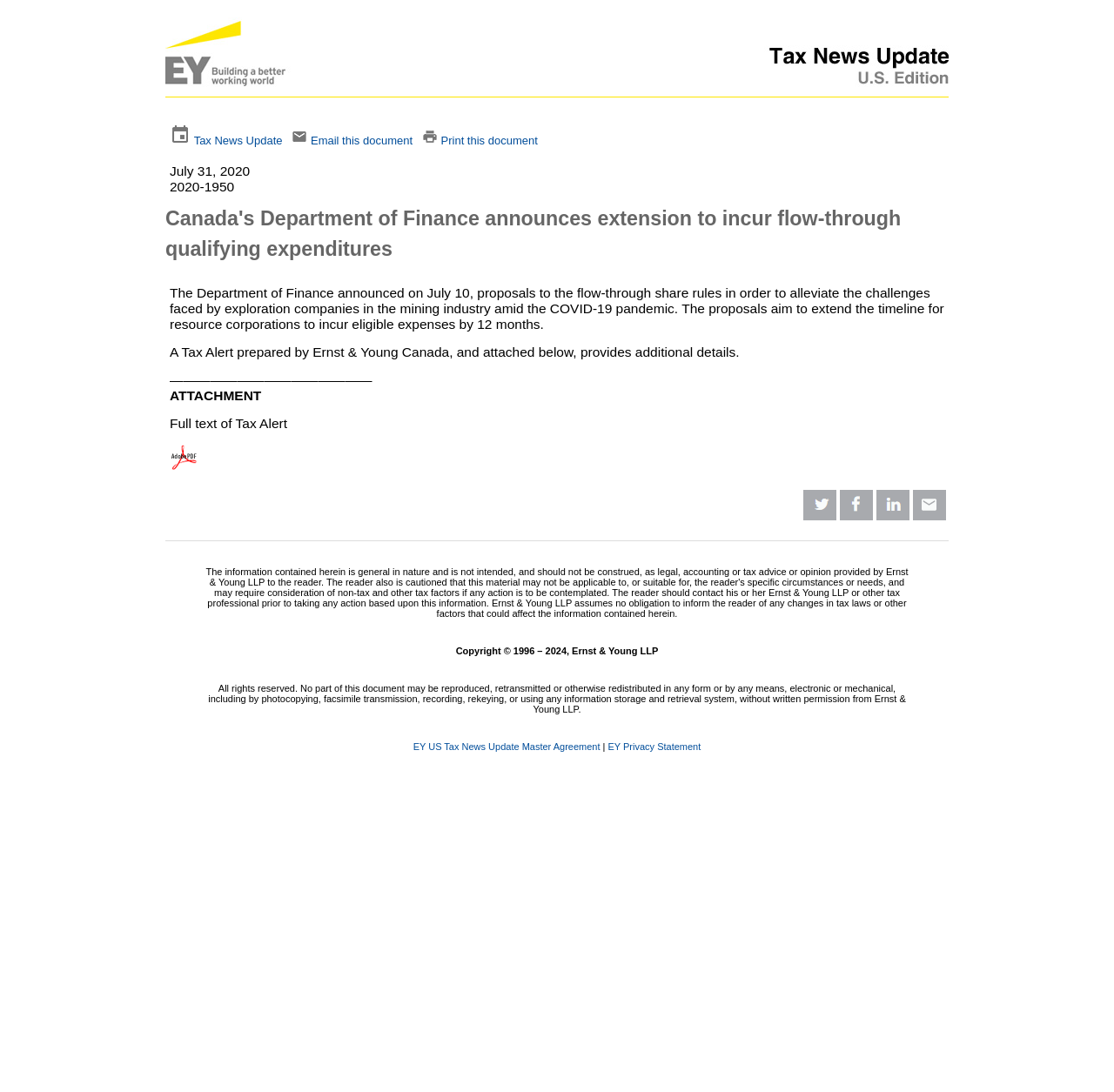Find the bounding box coordinates for the UI element that matches this description: "Email this document".

[0.279, 0.123, 0.37, 0.135]